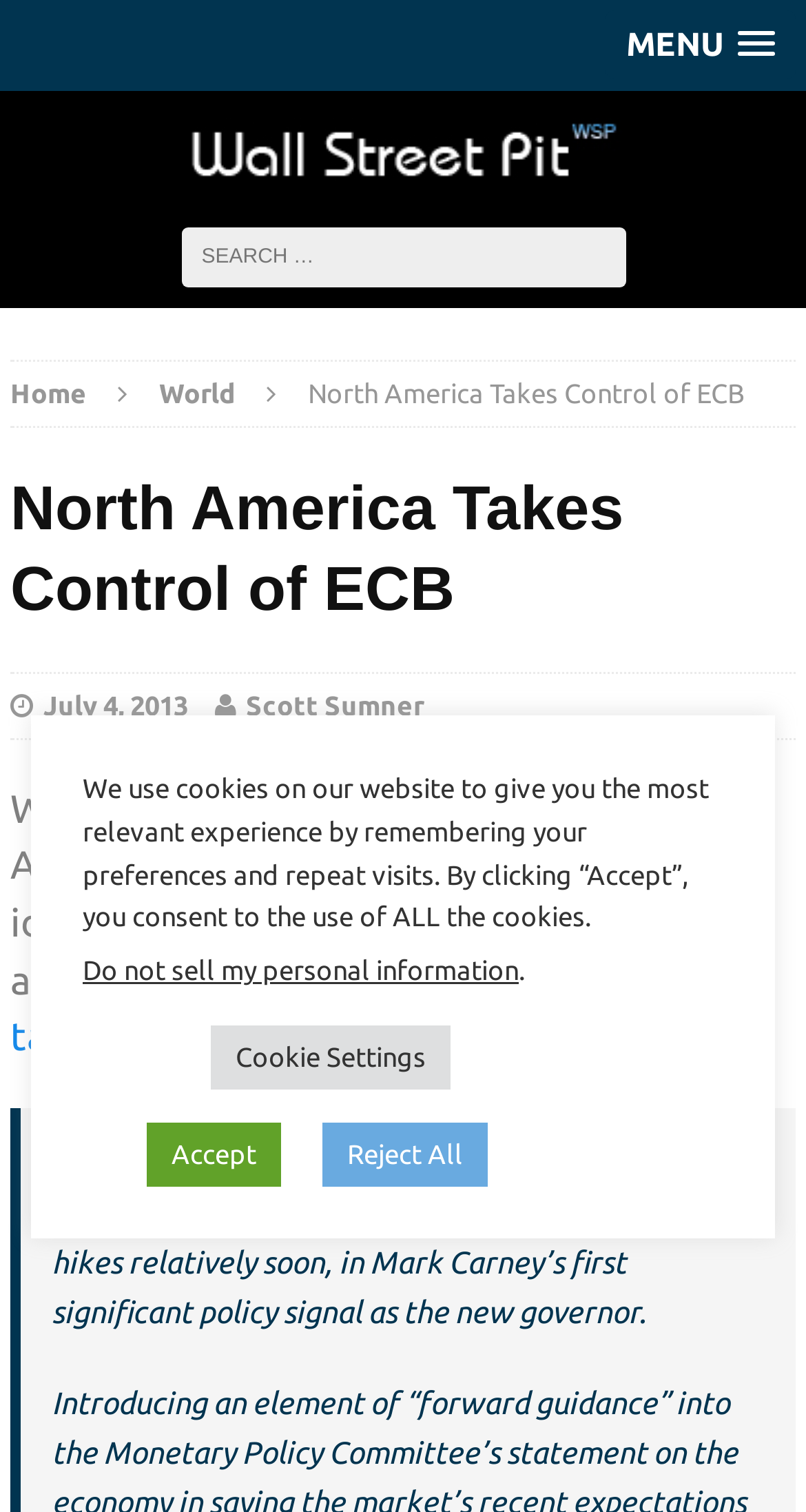Find the bounding box coordinates of the area to click in order to follow the instruction: "Click the MENU link".

[0.751, 0.007, 0.987, 0.052]